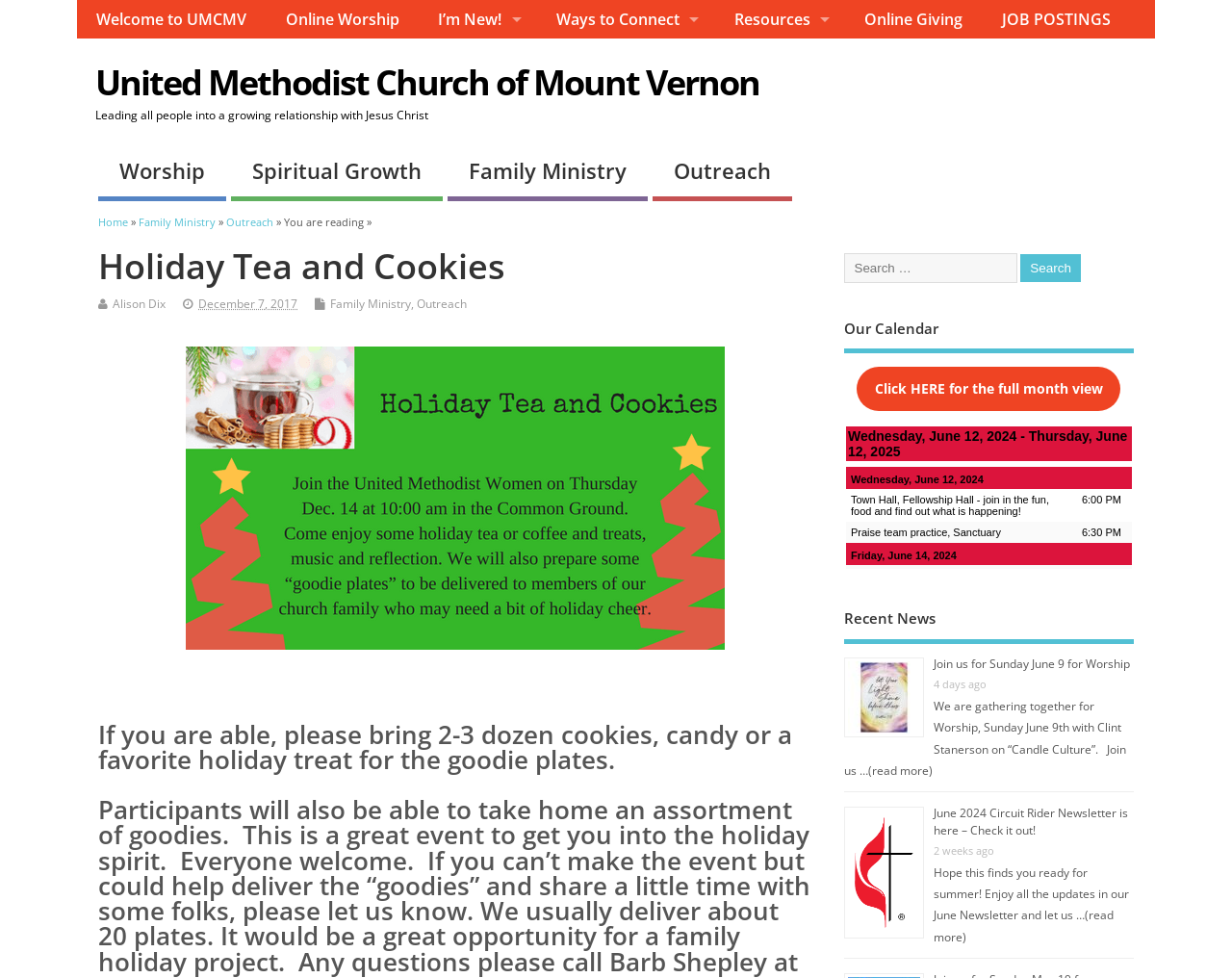Please provide the bounding box coordinates for the element that needs to be clicked to perform the following instruction: "Click on the 'Welcome to UMCMV' link". The coordinates should be given as four float numbers between 0 and 1, i.e., [left, top, right, bottom].

[0.062, 0.0, 0.216, 0.04]